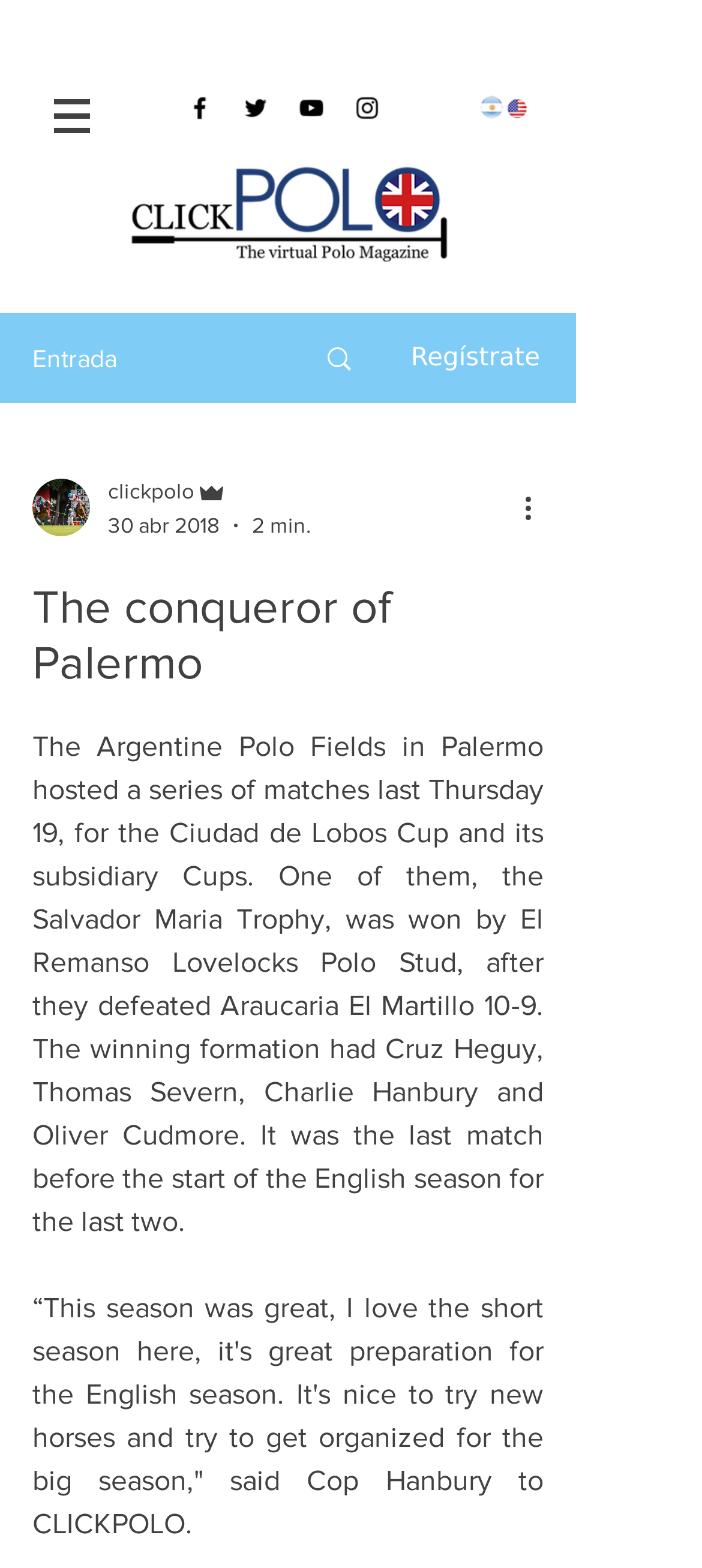Respond with a single word or phrase to the following question: How many social media links are there?

4